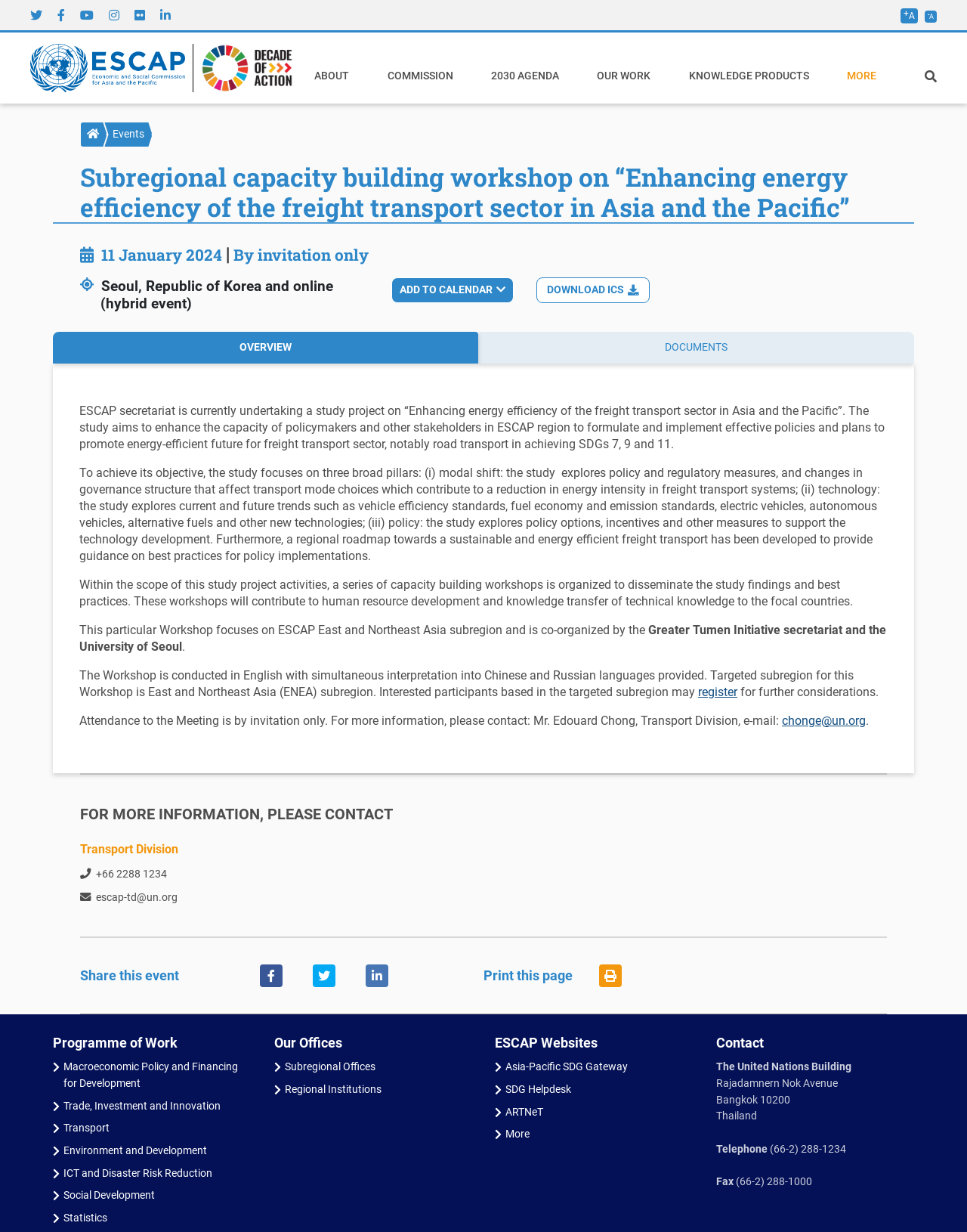What is the name of the organization?
Answer the question with a single word or phrase, referring to the image.

ESCAP